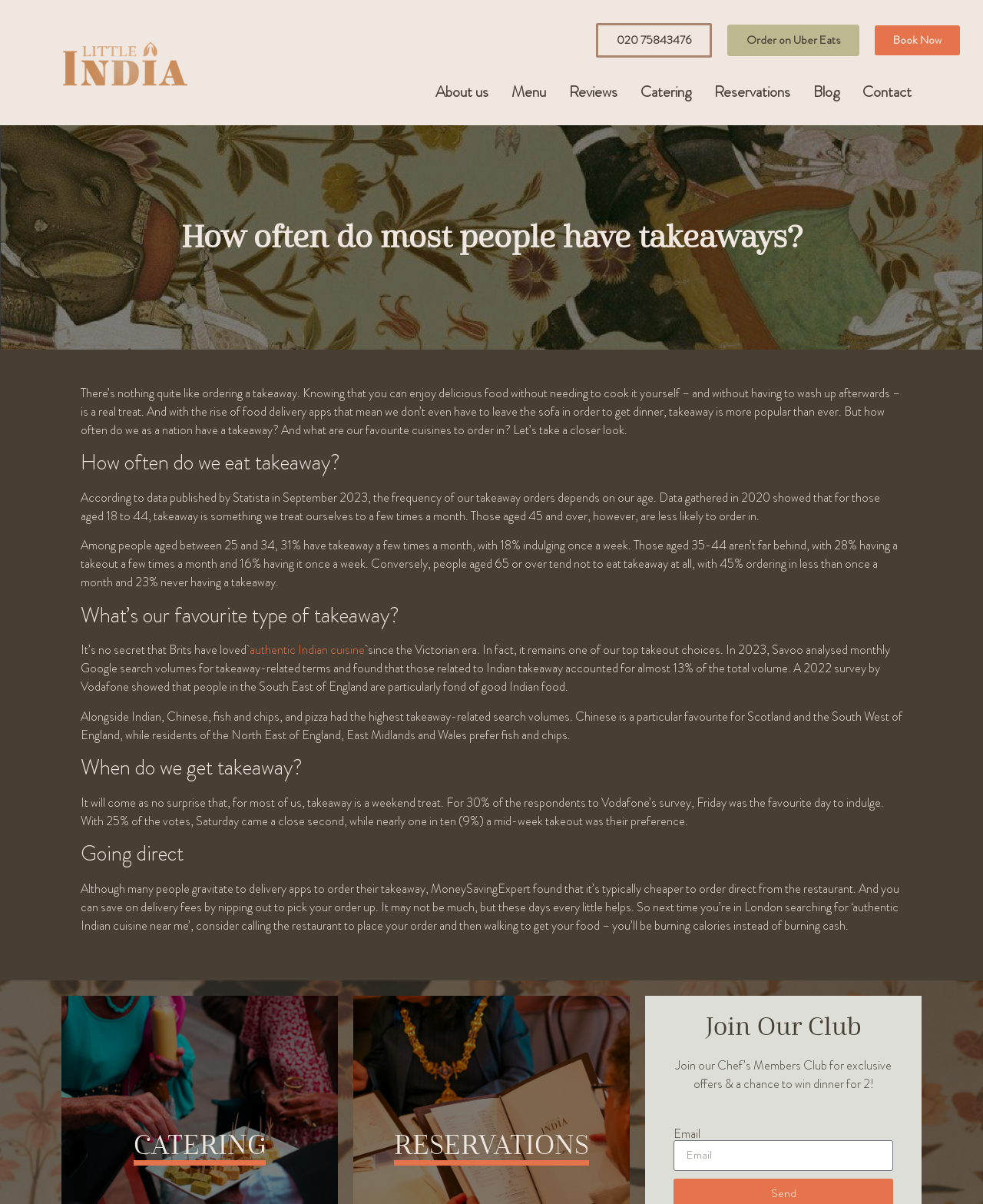Extract the bounding box coordinates of the UI element described: "authentic Indian cuisine". Provide the coordinates in the format [left, top, right, bottom] with values ranging from 0 to 1.

[0.254, 0.532, 0.371, 0.547]